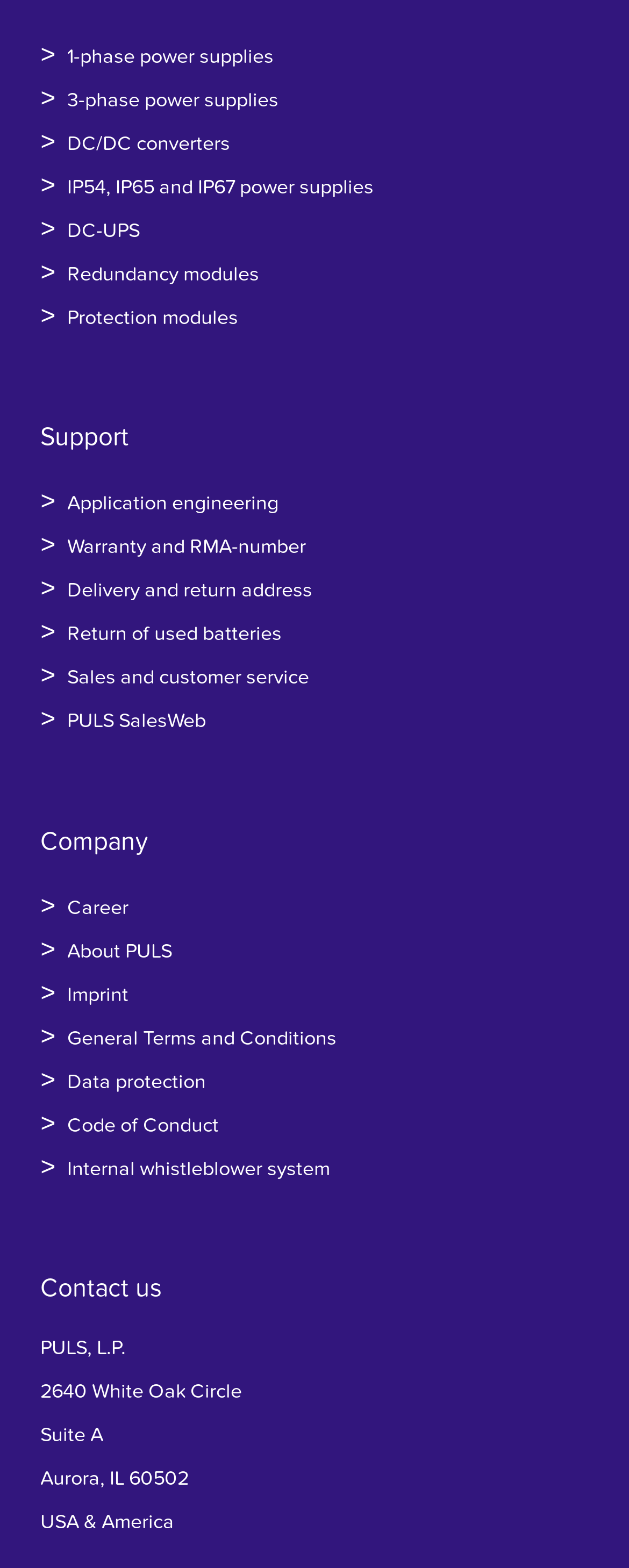Return the bounding box coordinates of the UI element that corresponds to this description: "Data protection". The coordinates must be given as four float numbers in the range of 0 and 1, [left, top, right, bottom].

[0.107, 0.681, 0.327, 0.697]